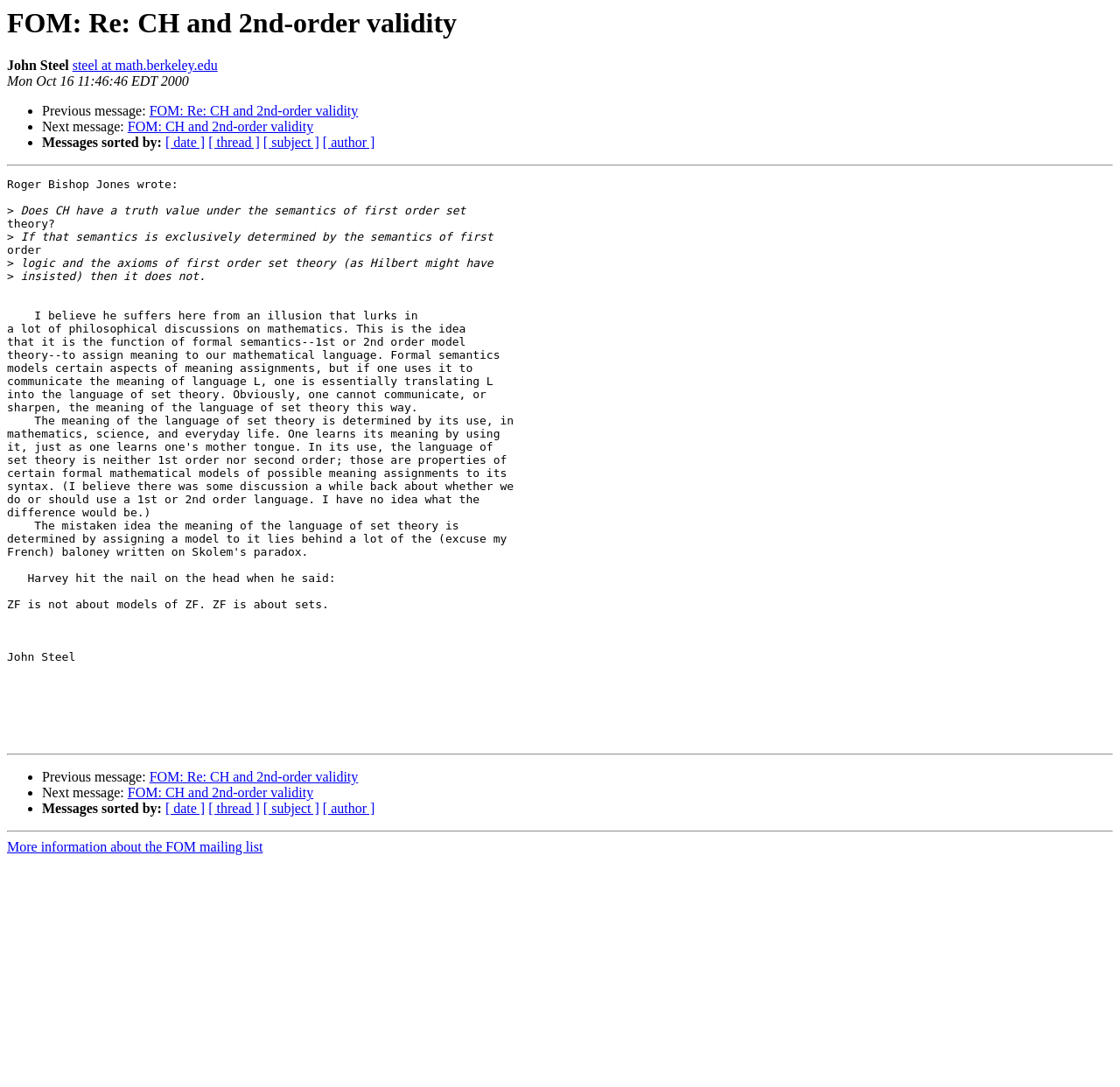Using the information in the image, could you please answer the following question in detail:
What is the mailing list about?

The mailing list is about FOM (Foundations of Mathematics), which is indicated by the link 'More information about the FOM mailing list' at the bottom of the page.